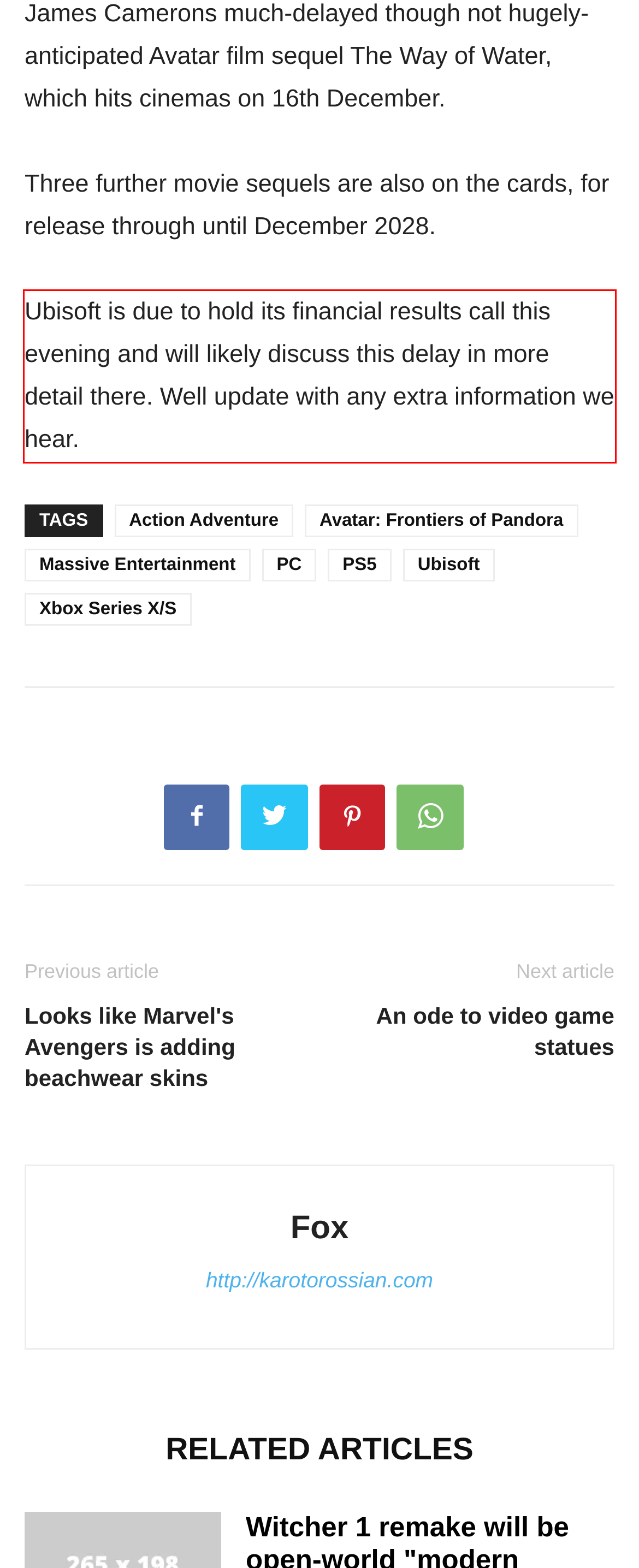Given the screenshot of the webpage, identify the red bounding box, and recognize the text content inside that red bounding box.

Ubisoft is due to hold its financial results call this evening and will likely discuss this delay in more detail there. Well update with any extra information we hear.